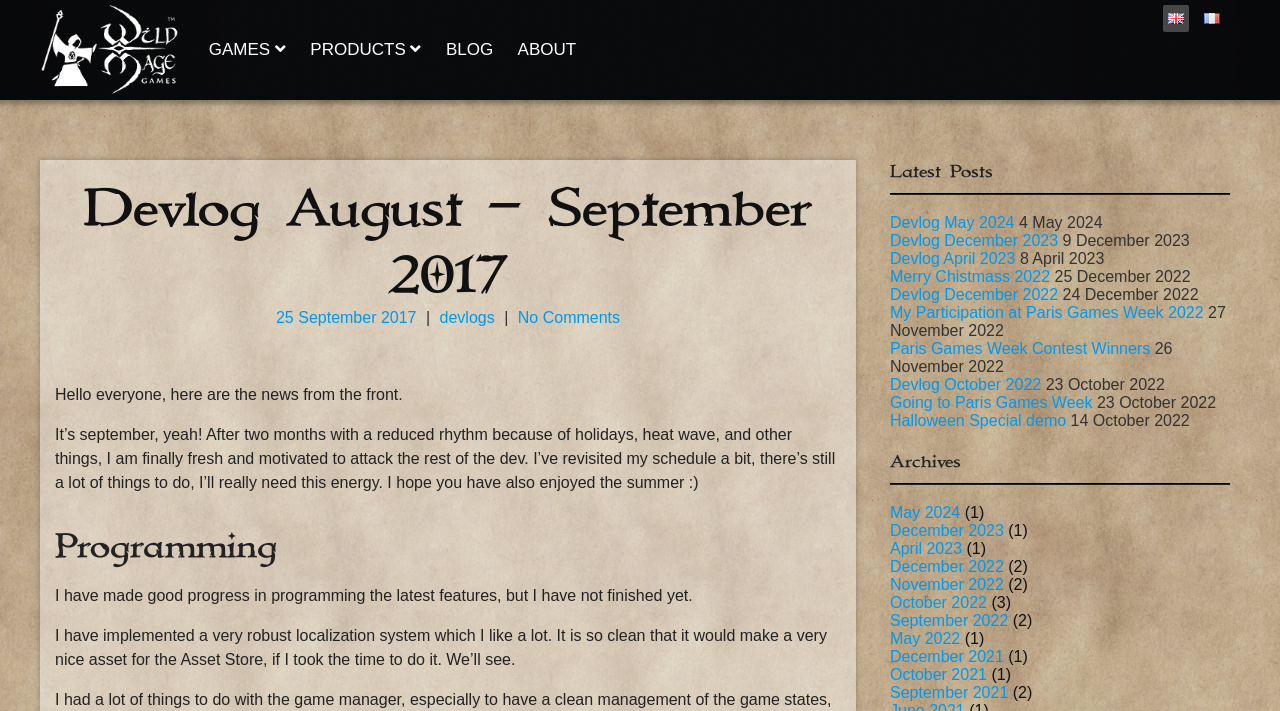Given the description "title="English"", determine the bounding box of the corresponding UI element.

[0.909, 0.007, 0.929, 0.045]